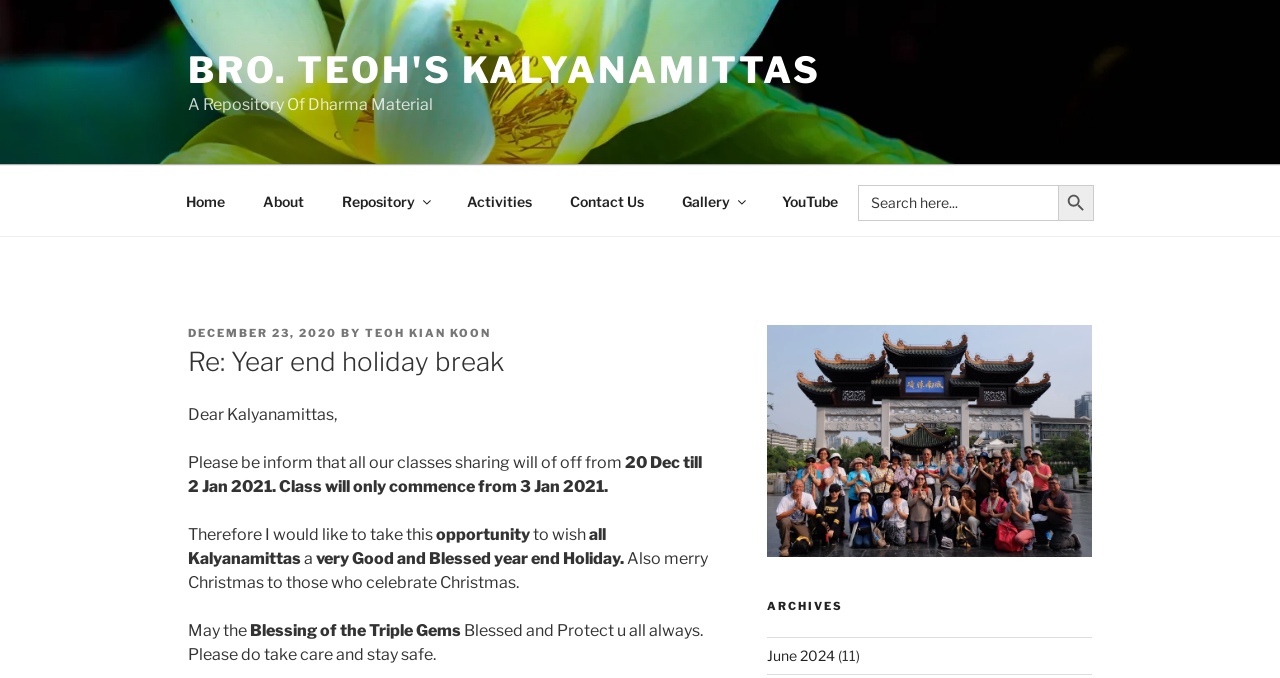When will the classes resume?
From the screenshot, provide a brief answer in one word or phrase.

3 Jan 2021